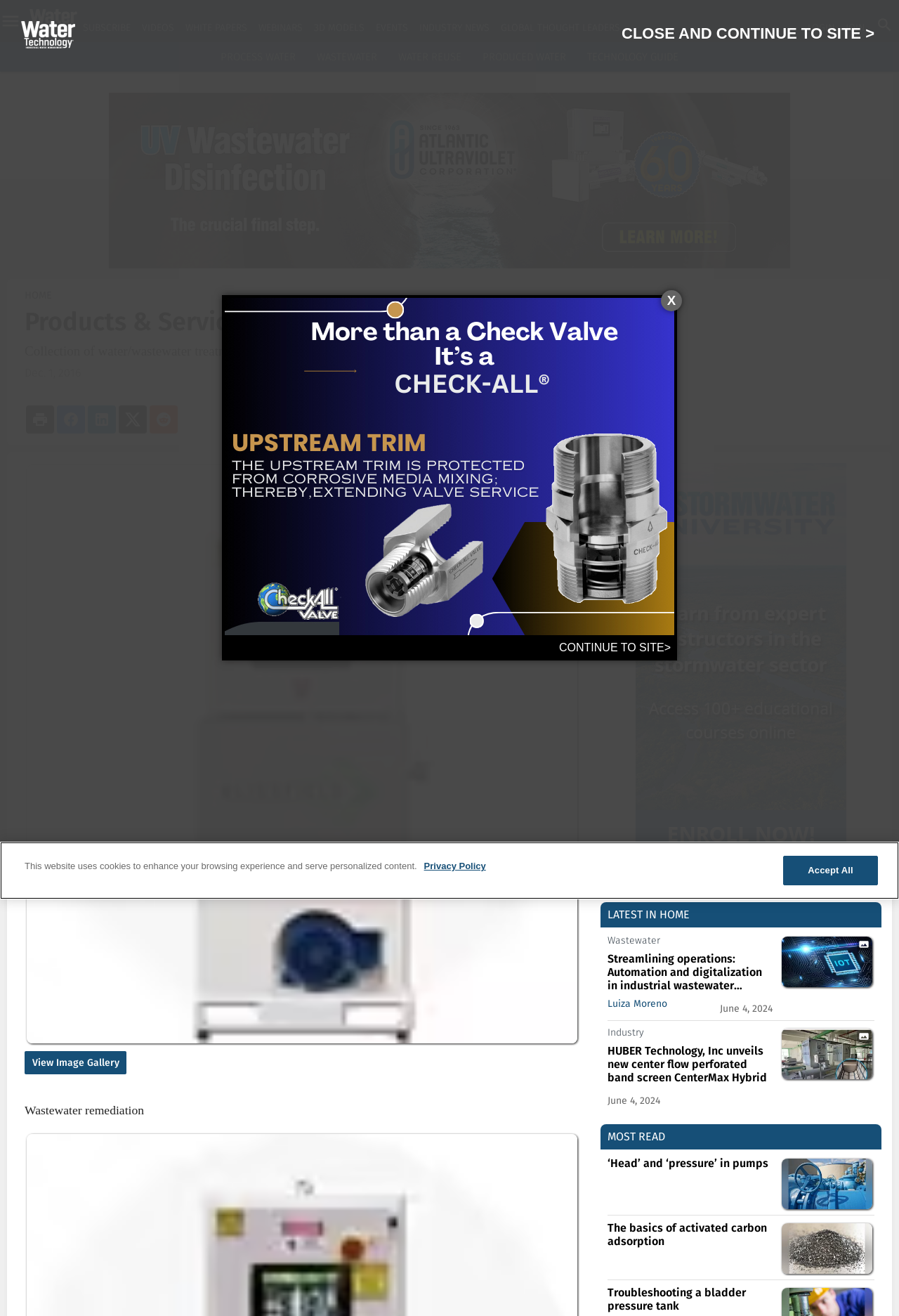Find the bounding box coordinates of the clickable area required to complete the following action: "Click on the 'HUBER Technology, Inc' link".

[0.676, 0.78, 0.859, 0.793]